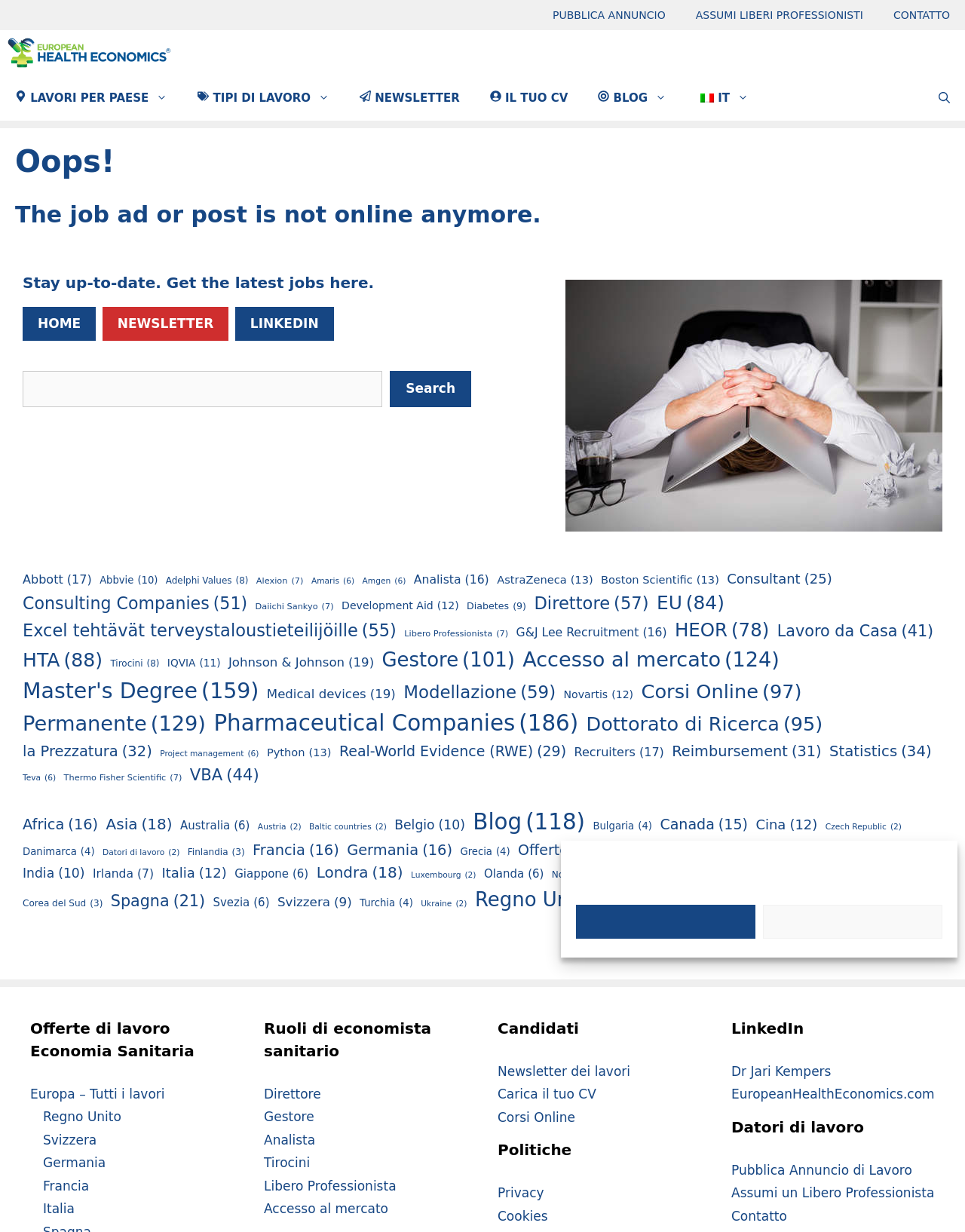Determine the bounding box coordinates for the area you should click to complete the following instruction: "Click on the 'Cybersecurity' link".

None